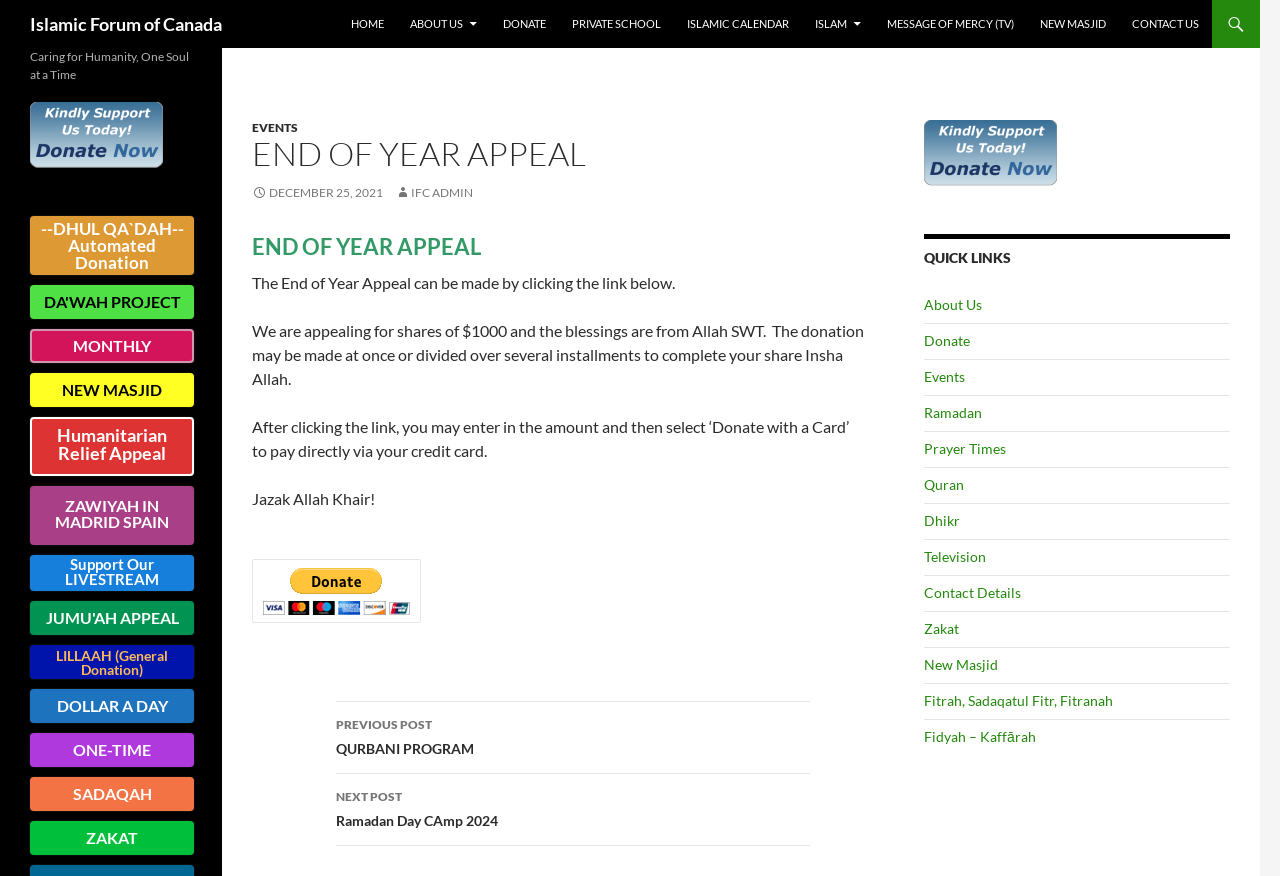Answer with a single word or phrase: 
What is the purpose of the 'Donate with PayPal' button?

To make a donation